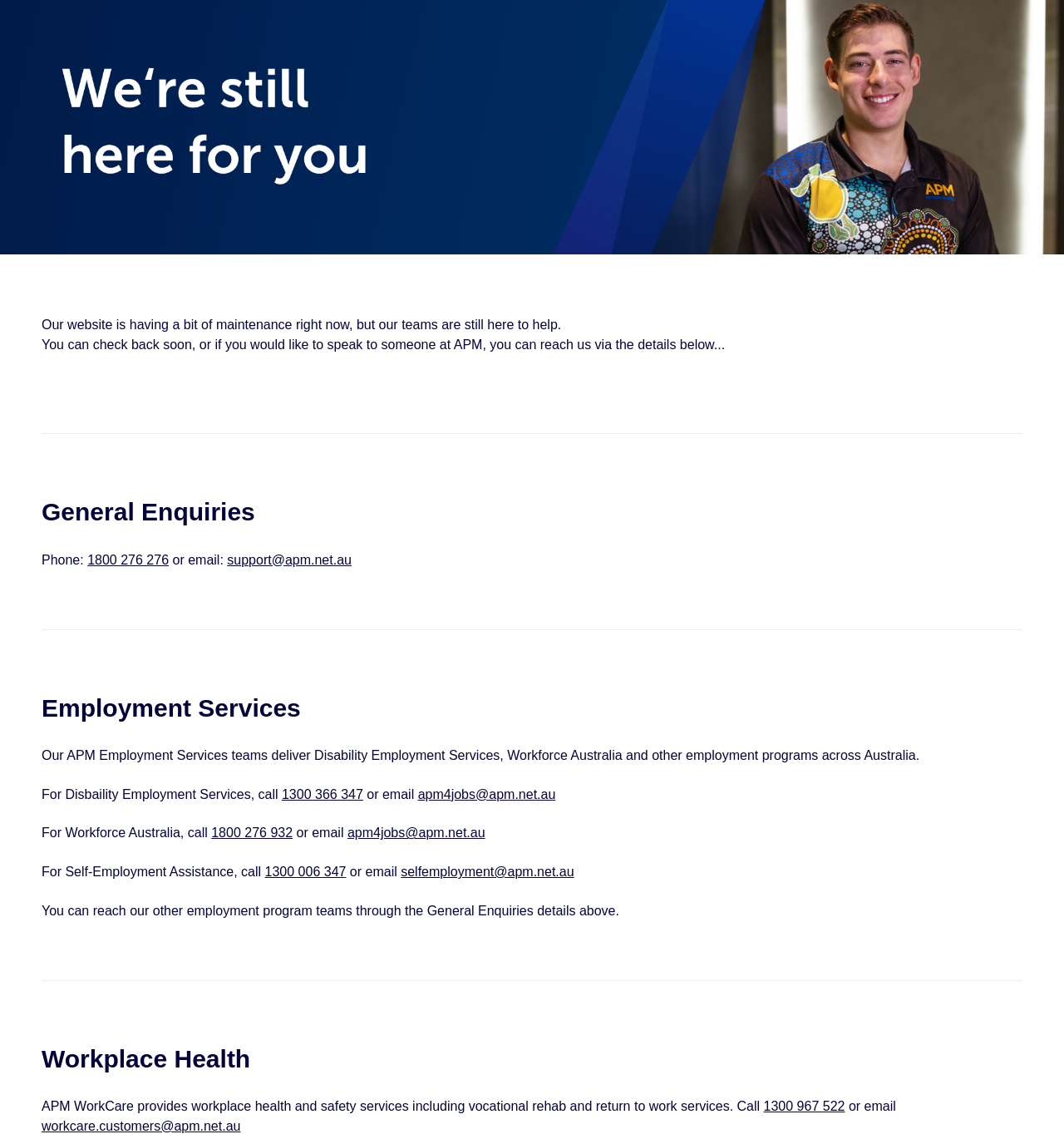Pinpoint the bounding box coordinates for the area that should be clicked to perform the following instruction: "Email for Self-Employment Assistance".

[0.377, 0.763, 0.54, 0.775]